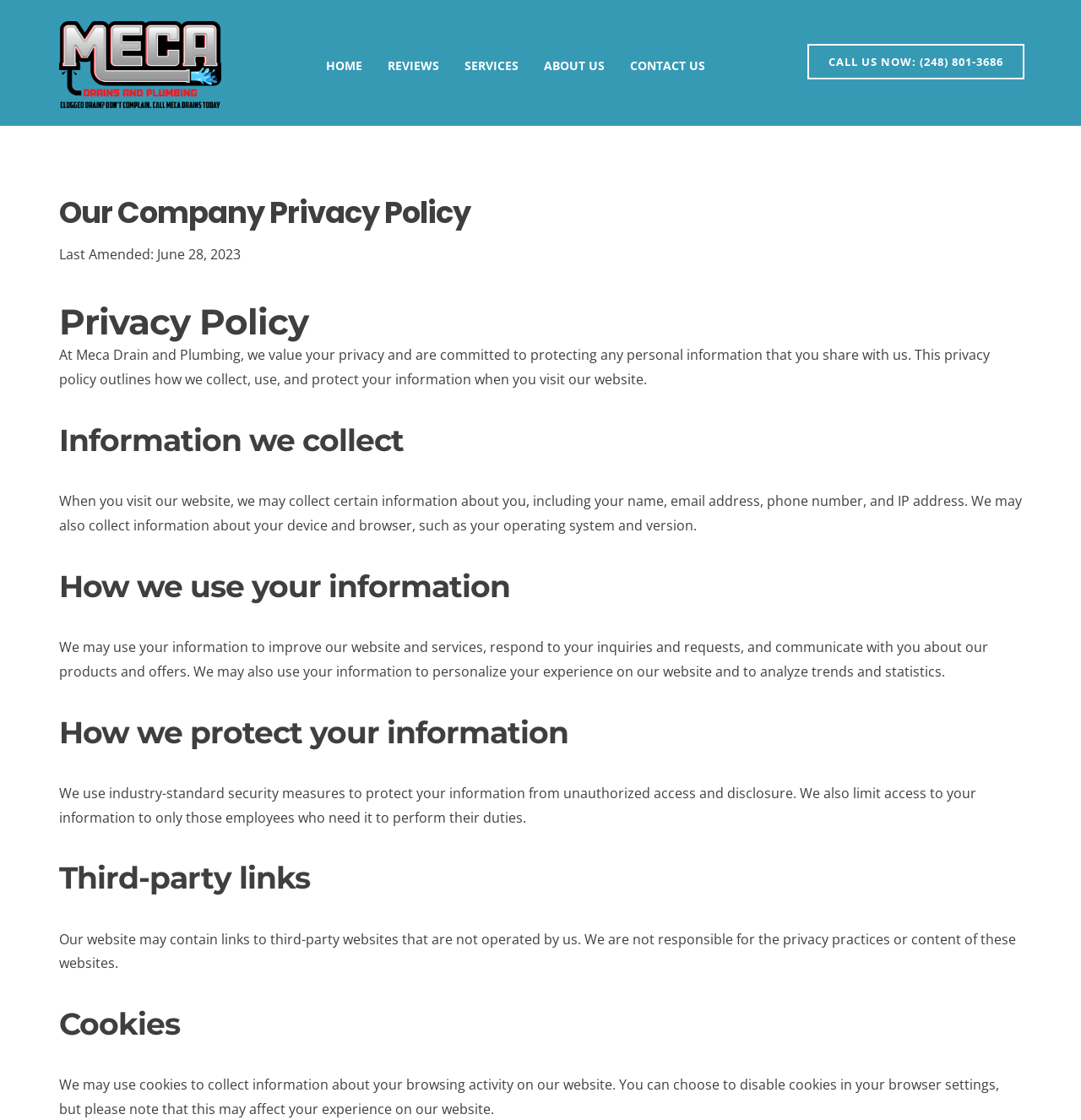Determine the bounding box coordinates of the clickable element to complete this instruction: "Go to HOME page". Provide the coordinates in the format of four float numbers between 0 and 1, [left, top, right, bottom].

[0.301, 0.037, 0.335, 0.079]